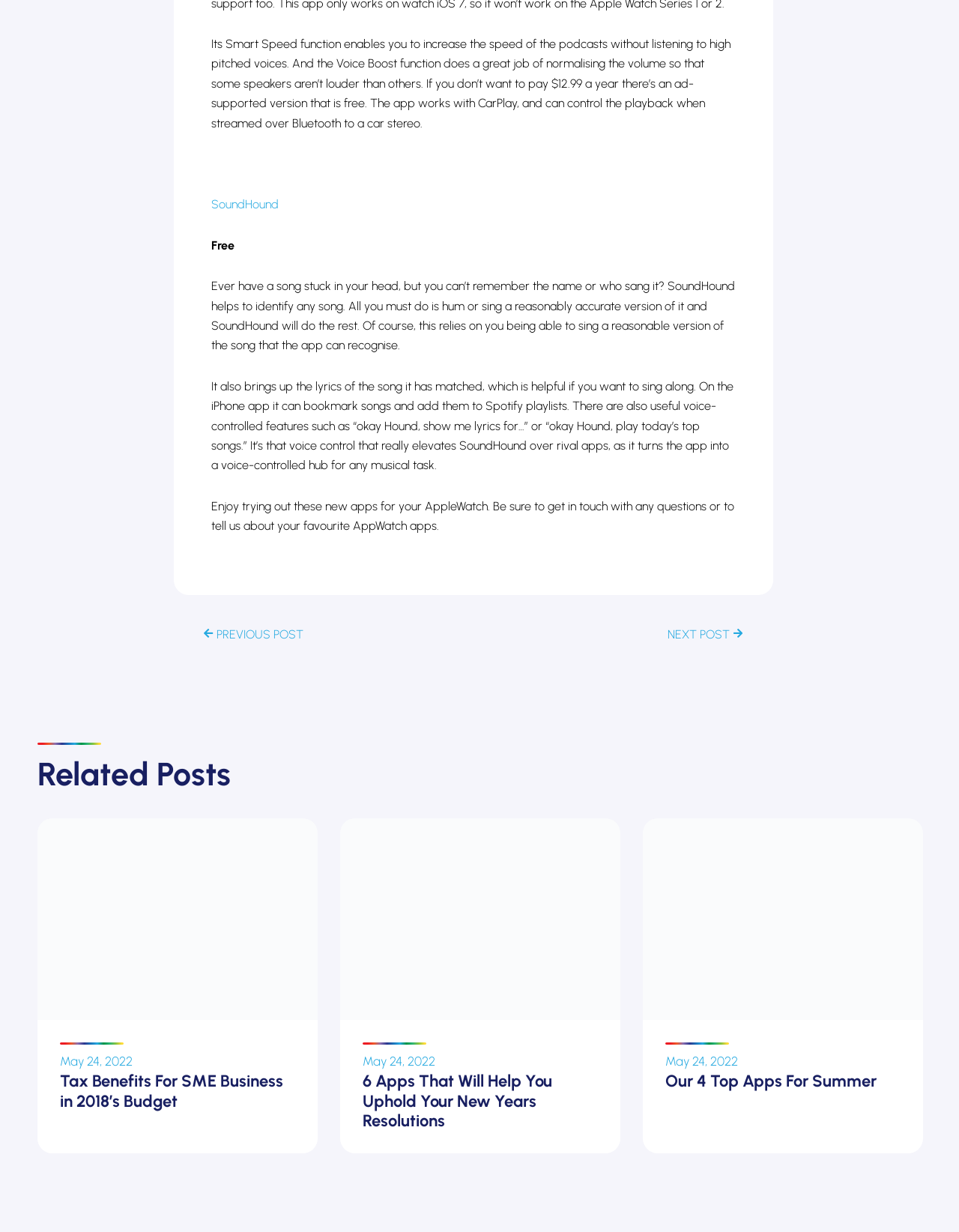Bounding box coordinates are given in the format (top-left x, top-left y, bottom-right x, bottom-right y). All values should be floating point numbers between 0 and 1. Provide the bounding box coordinate for the UI element described as: PrevPREVIOUS POST

[0.212, 0.507, 0.493, 0.523]